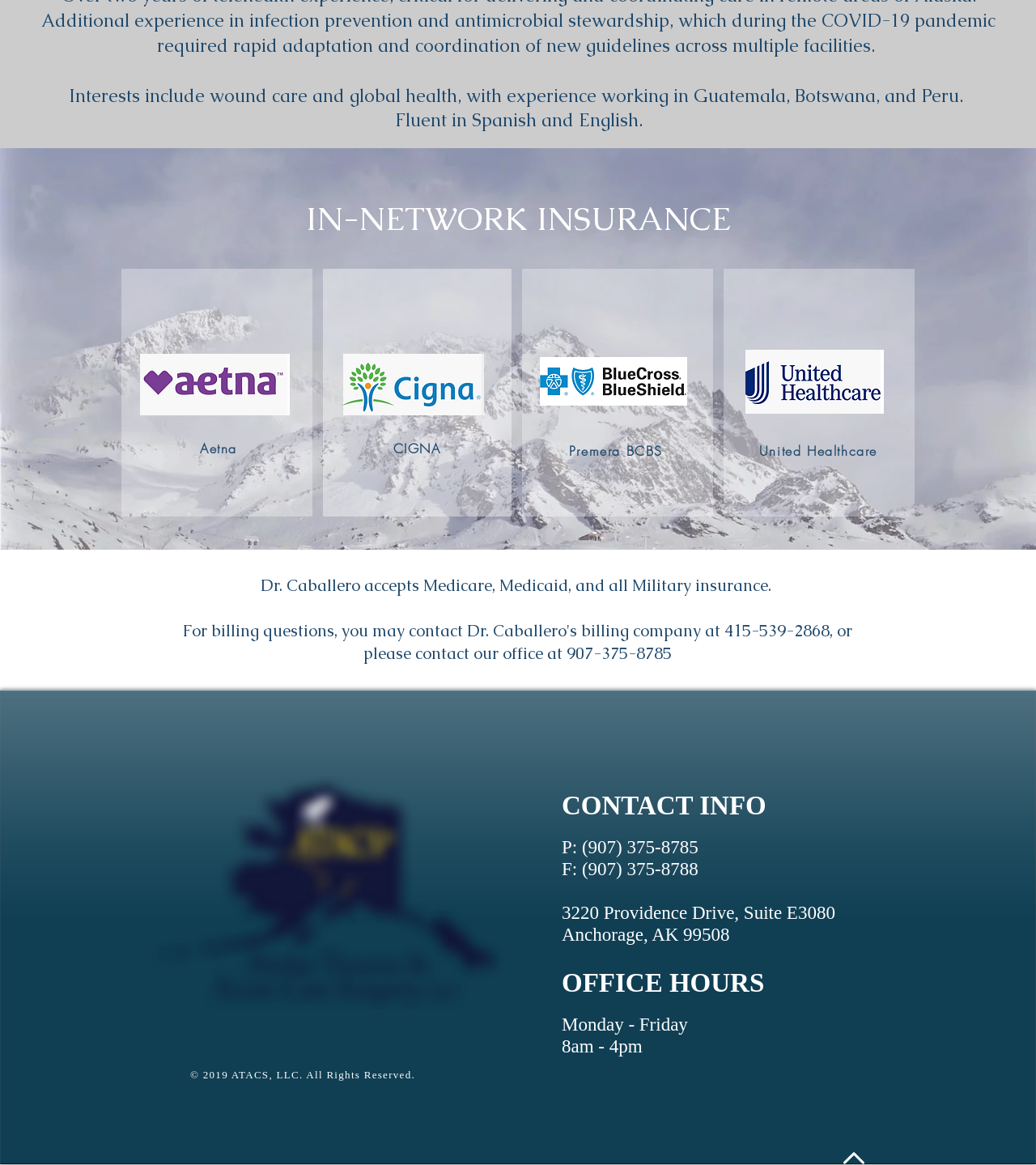Find the bounding box coordinates corresponding to the UI element with the description: "aria-label="Facebook - White Circle"". The coordinates should be formatted as [left, top, right, bottom], with values as floats between 0 and 1.

[0.823, 0.914, 0.854, 0.941]